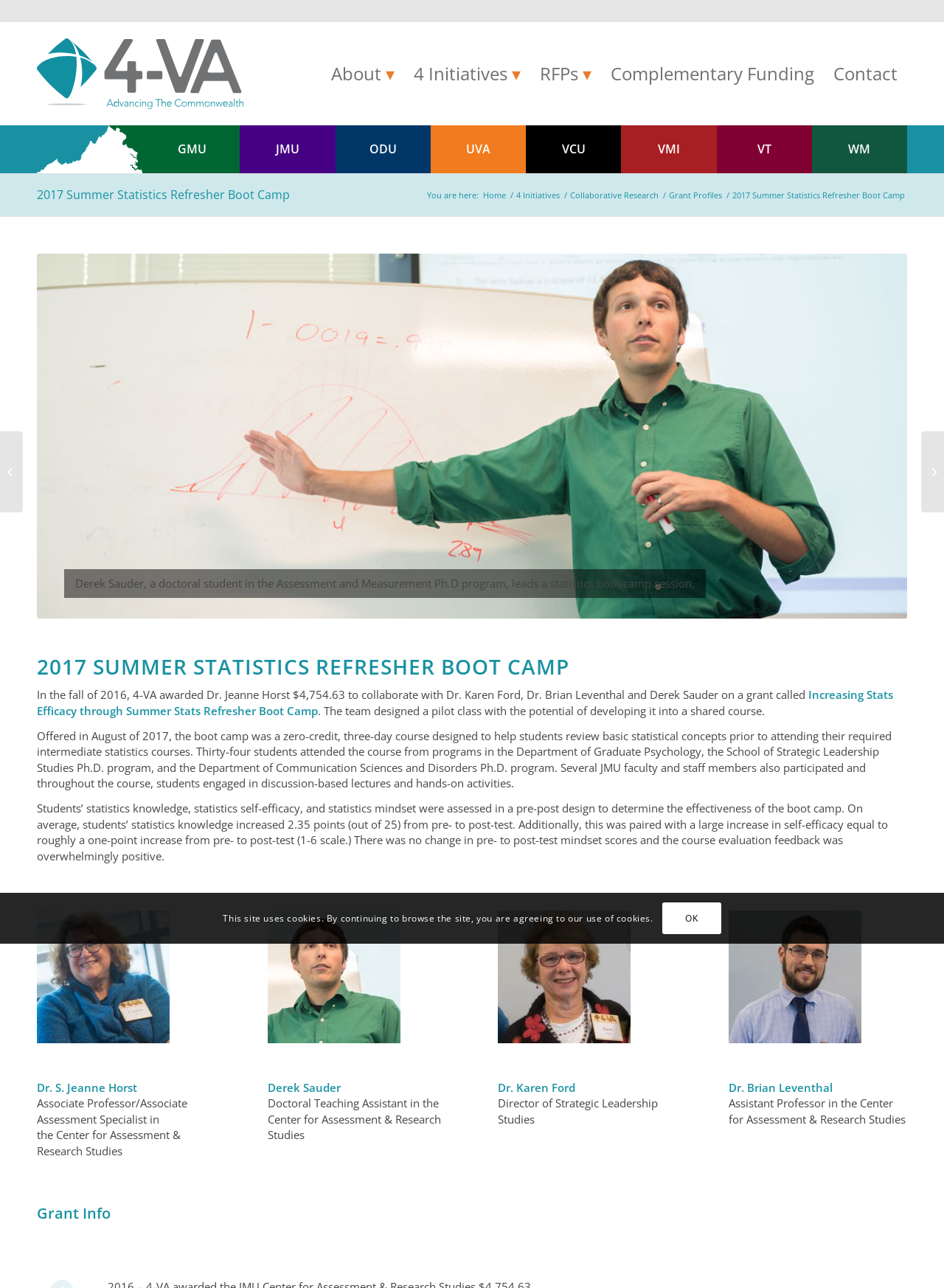What is the name of the boot camp?
Based on the visual content, answer with a single word or a brief phrase.

2017 Summer Statistics Refresher Boot Camp